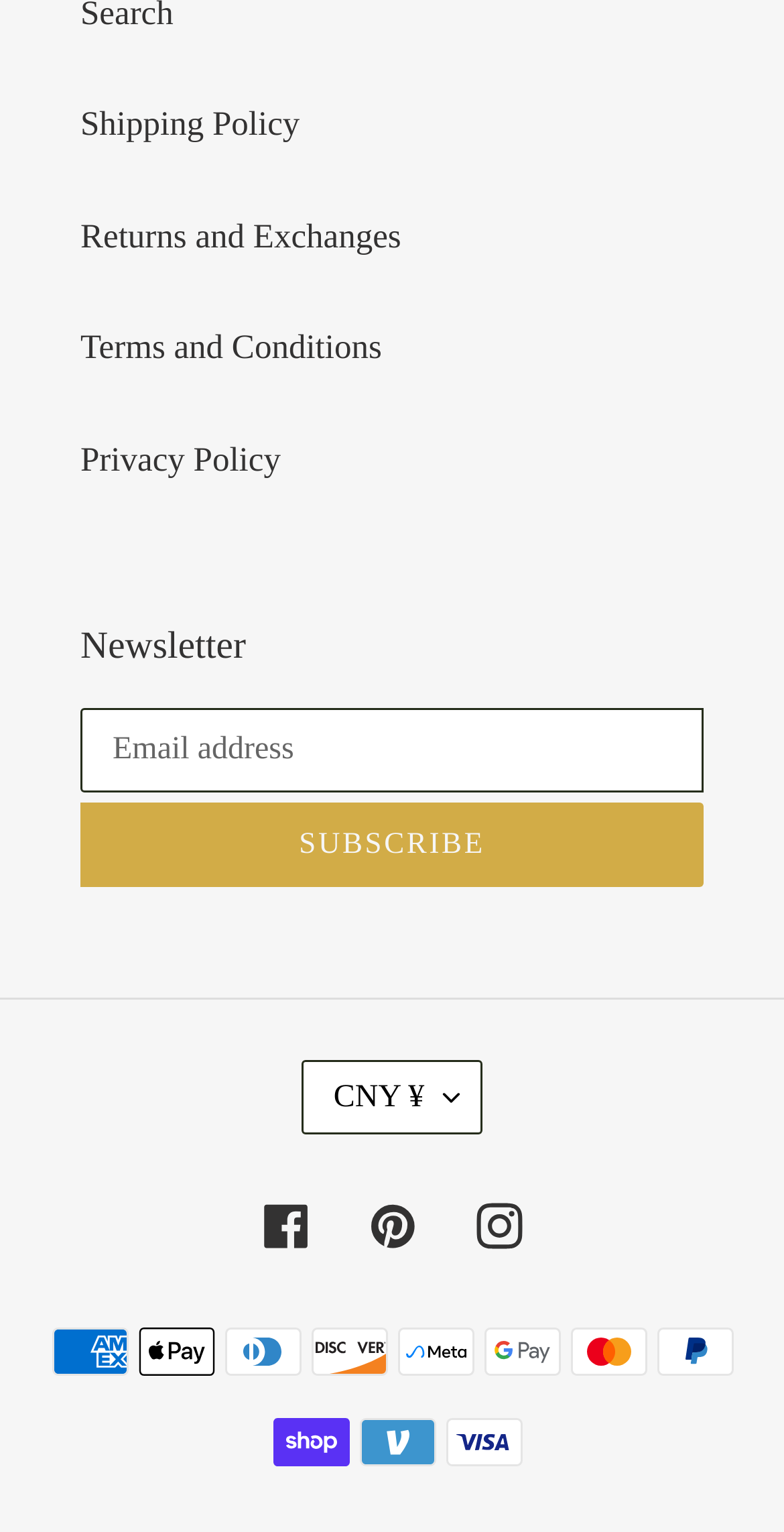What can be subscribed to?
Using the image, answer in one word or phrase.

Newsletter